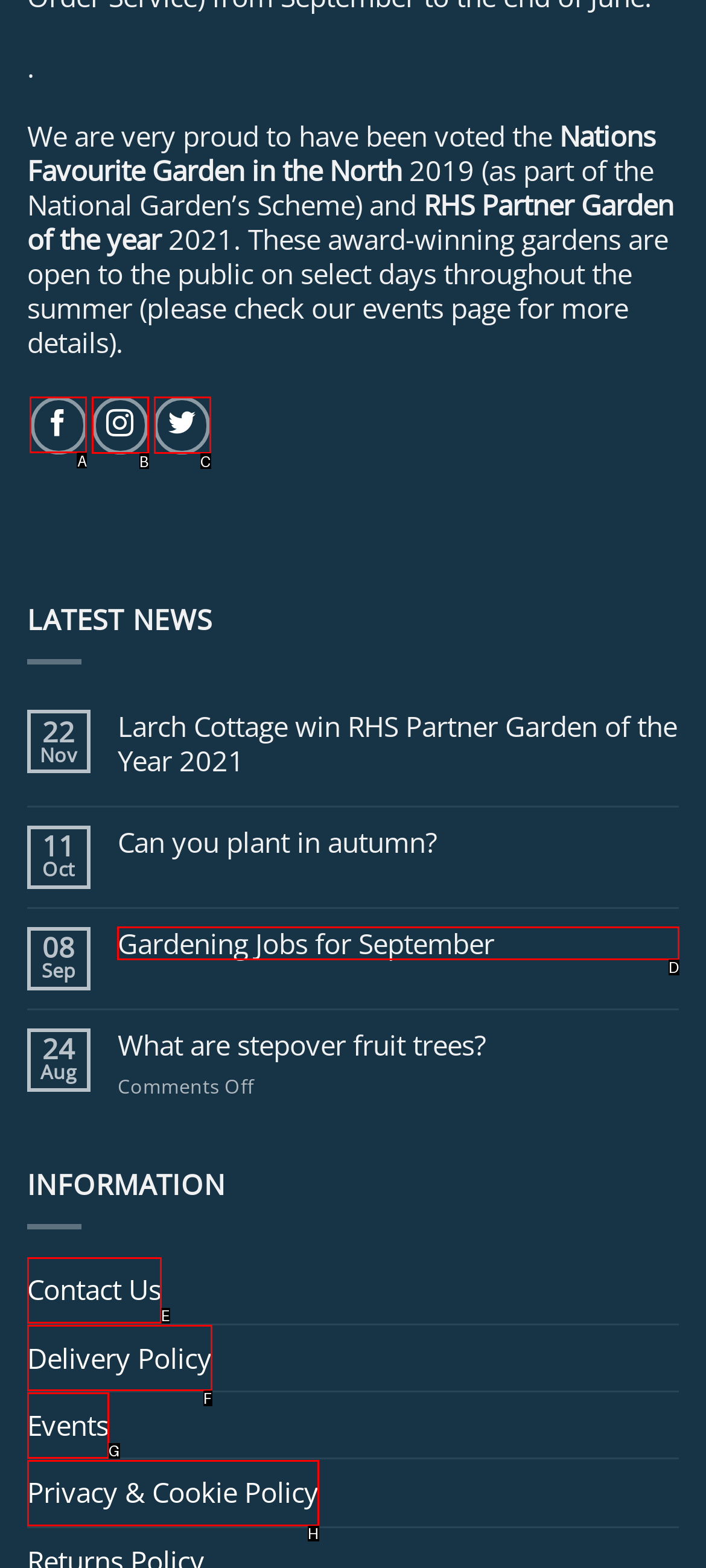Which HTML element should be clicked to complete the task: Order Radon Test Kits? Answer with the letter of the corresponding option.

None